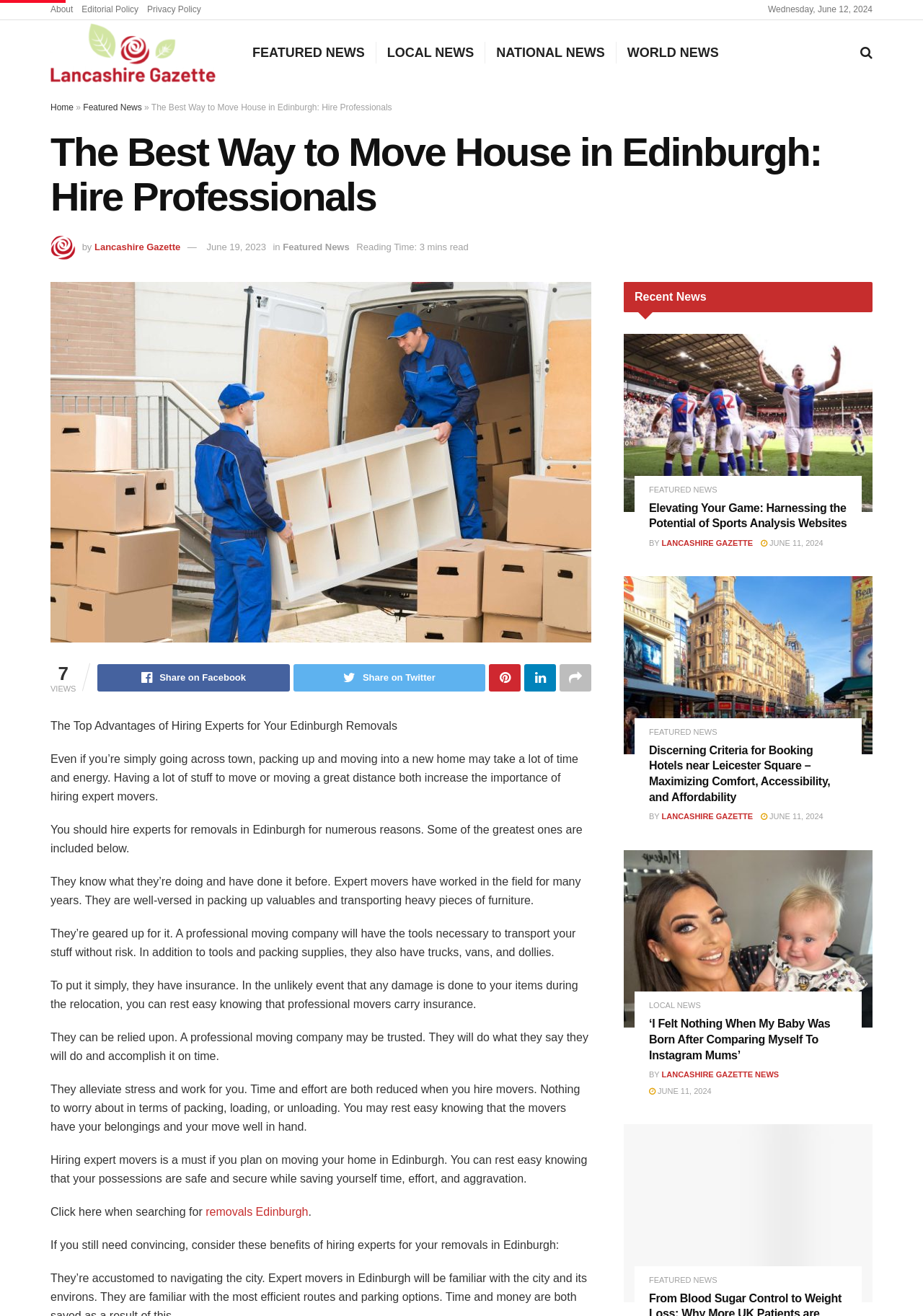Identify the bounding box of the UI element that matches this description: "June 11, 2024".

[0.824, 0.617, 0.892, 0.624]